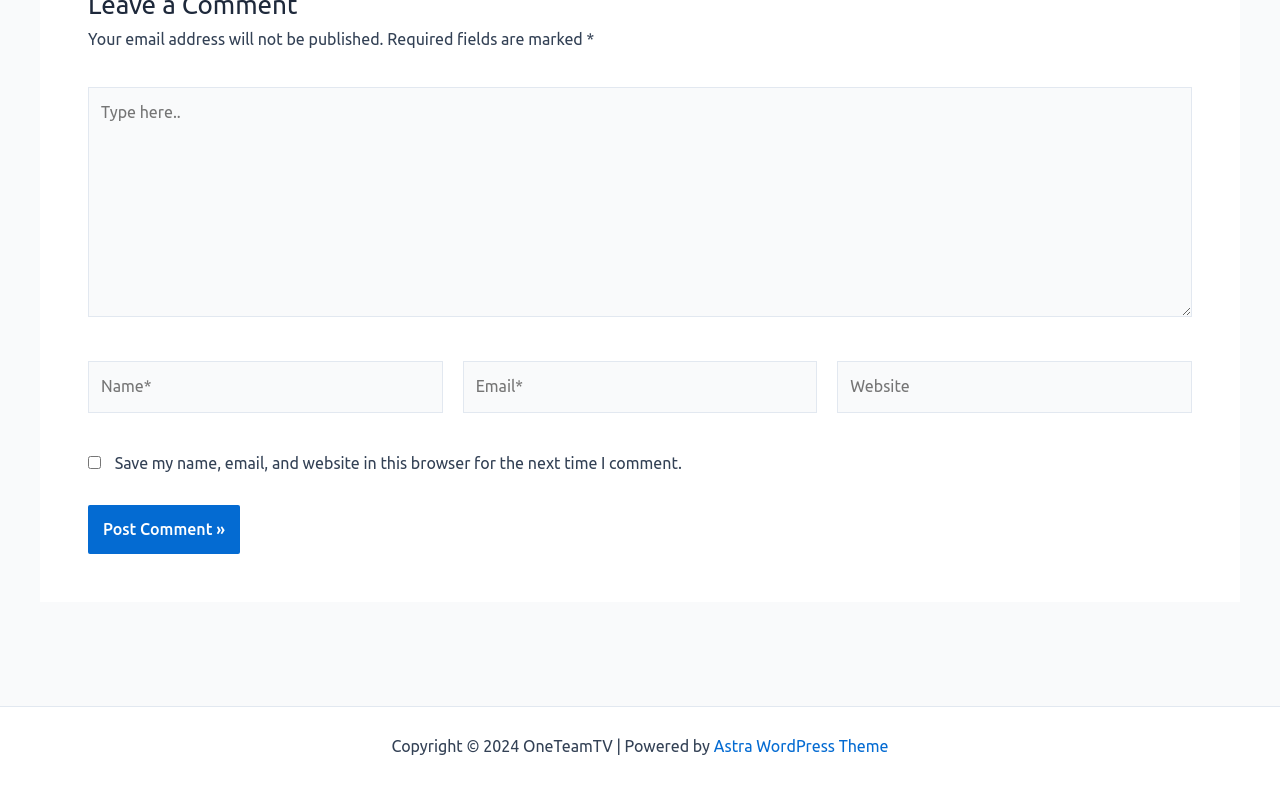Give a one-word or short-phrase answer to the following question: 
What is the required field marked with an asterisk?

Name and Email